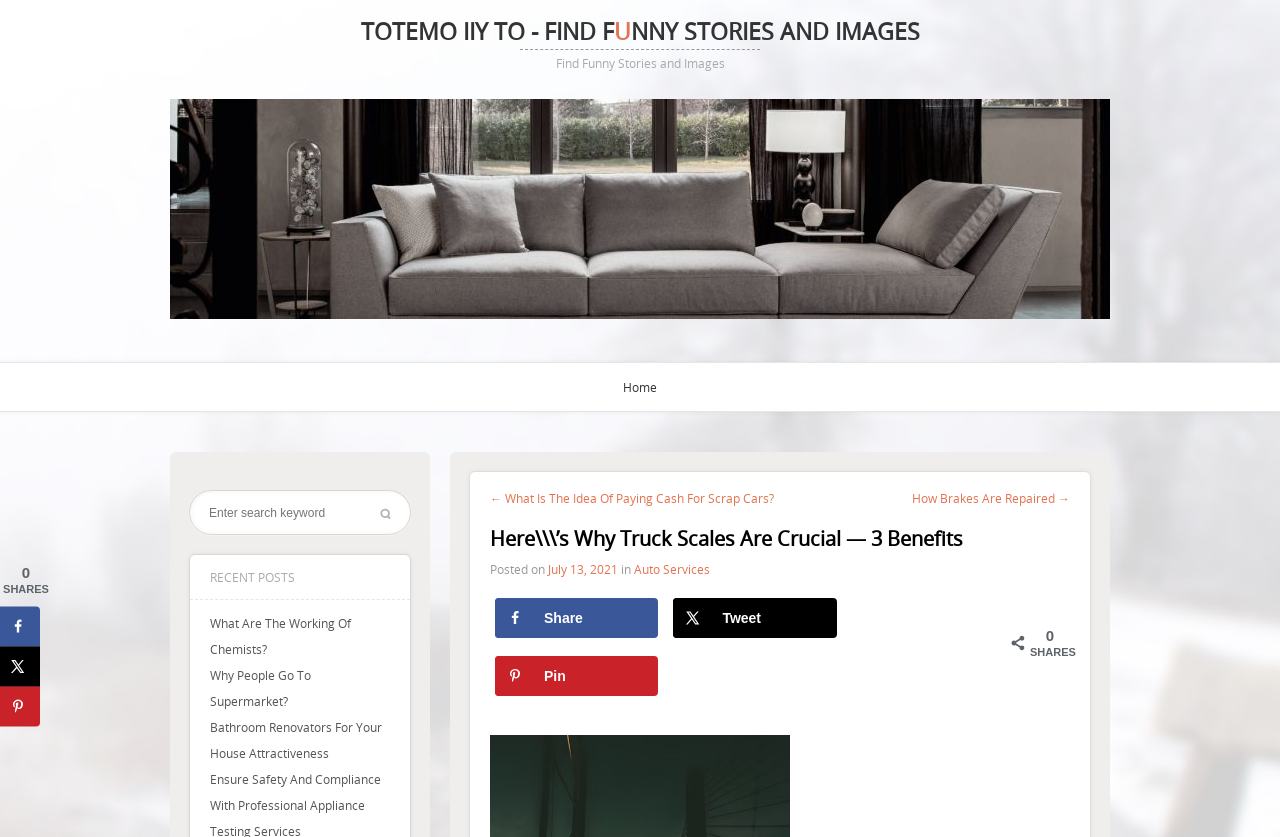Respond with a single word or short phrase to the following question: 
What is the topic of the recent post?

Truck Scales